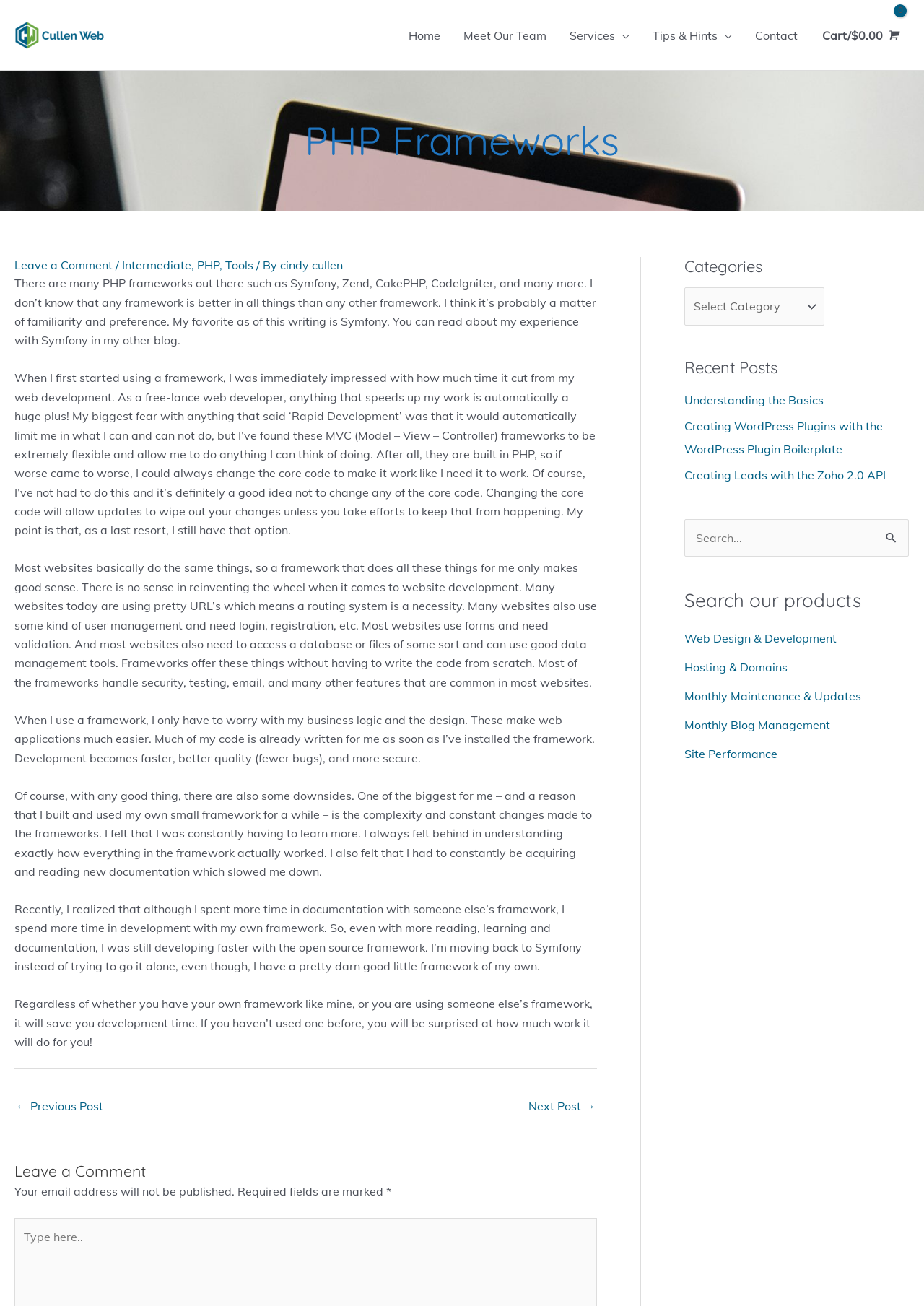Find the bounding box coordinates of the area to click in order to follow the instruction: "View the 'Web Design & Development' page".

[0.741, 0.483, 0.905, 0.494]